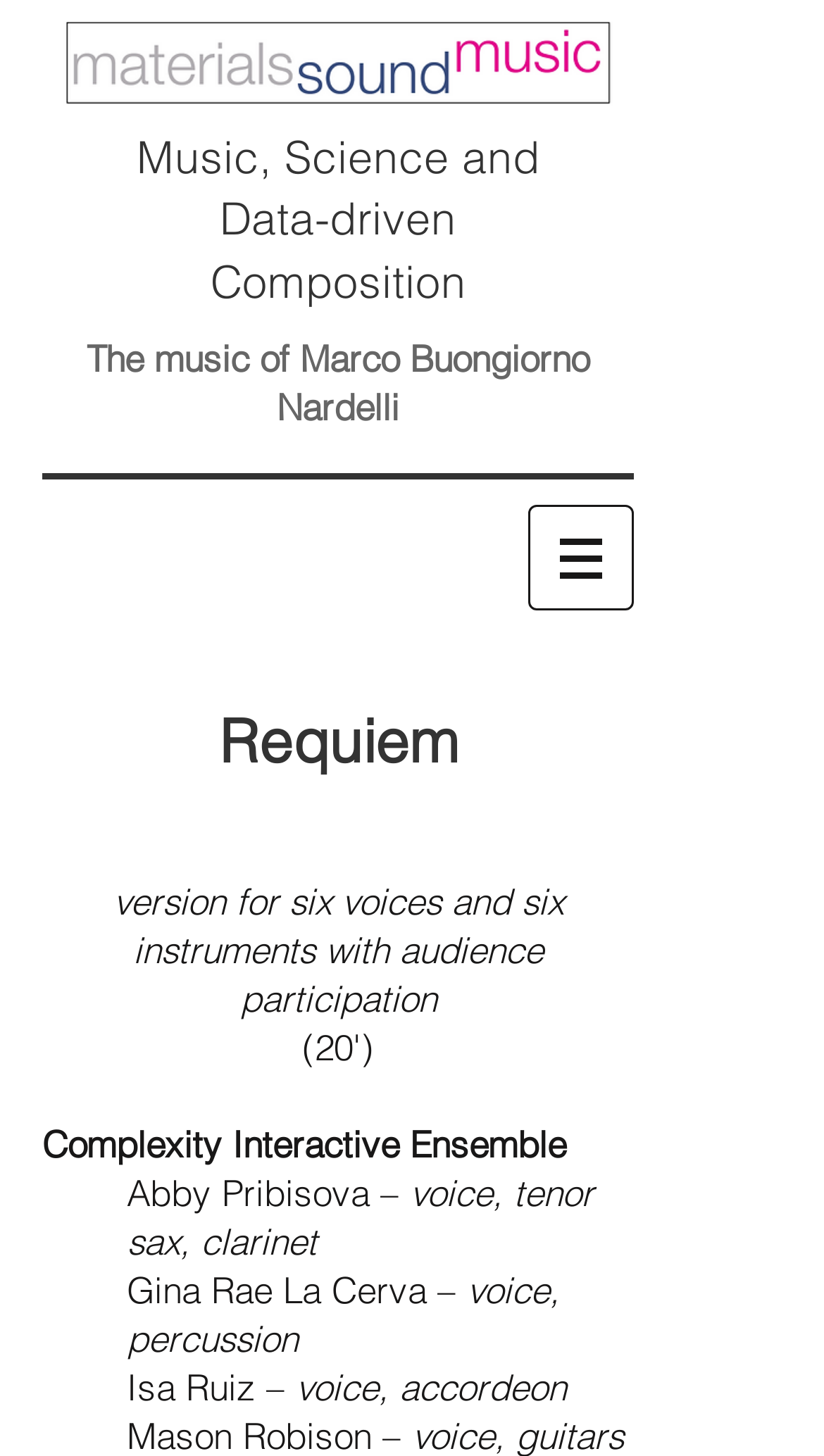What is the name of the composer?
Can you provide an in-depth and detailed response to the question?

Based on the webpage, the heading 'The music of Marco Buongiorno Nardelli' suggests that the composer's name is Marco Buongiorno Nardelli.